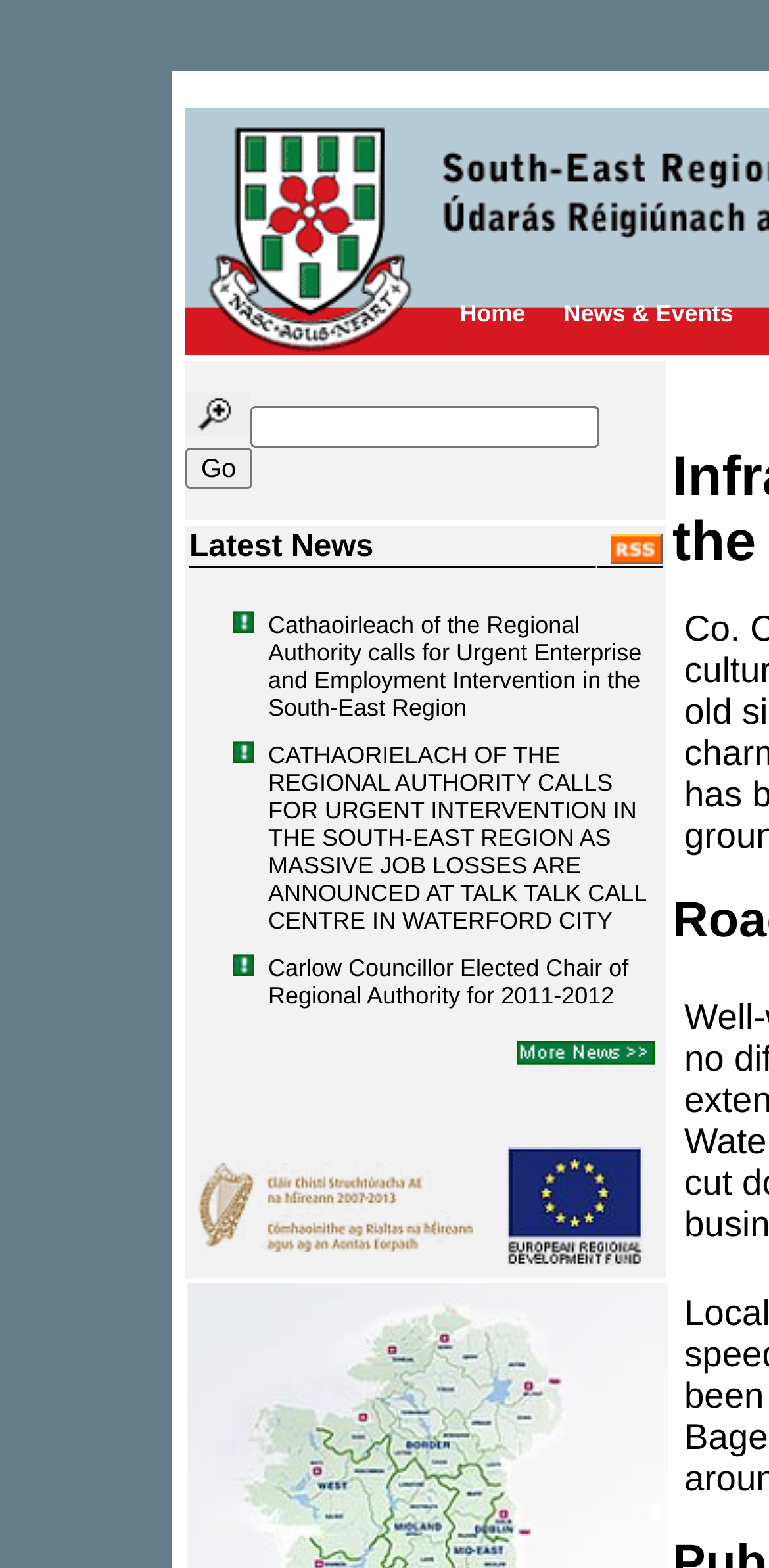Please find and provide the title of the webpage.

Infrastructure in County Carlow: Paving the Road to the Future